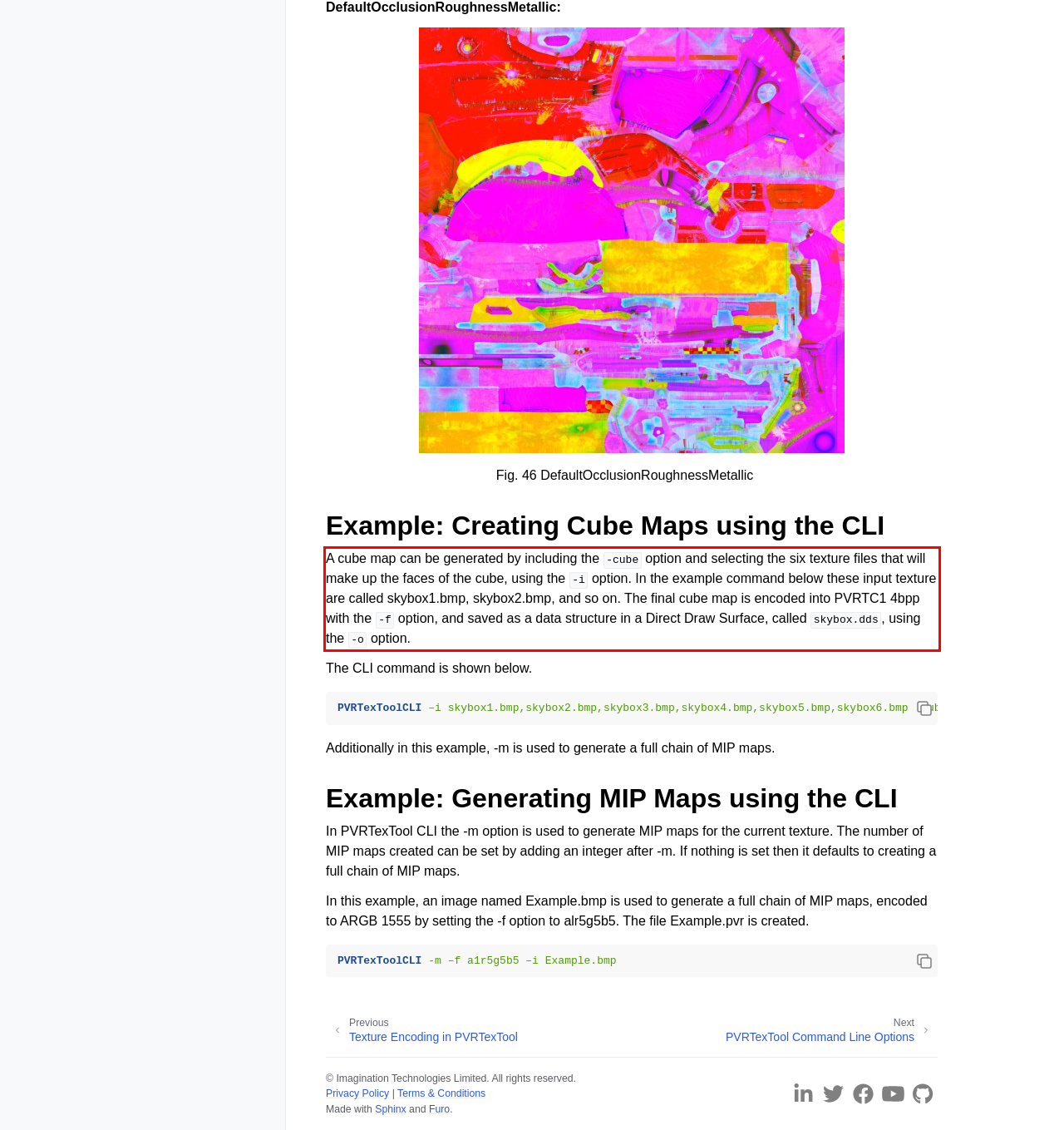Please use OCR to extract the text content from the red bounding box in the provided webpage screenshot.

A cube map can be generated by including the -cube option and selecting the six texture files that will make up the faces of the cube, using the -i option. In the example command below these input texture are called skybox1.bmp, skybox2.bmp, and so on. The final cube map is encoded into PVRTC1 4bpp with the -f option, and saved as a data structure in a Direct Draw Surface, called skybox.dds, using the -o option.